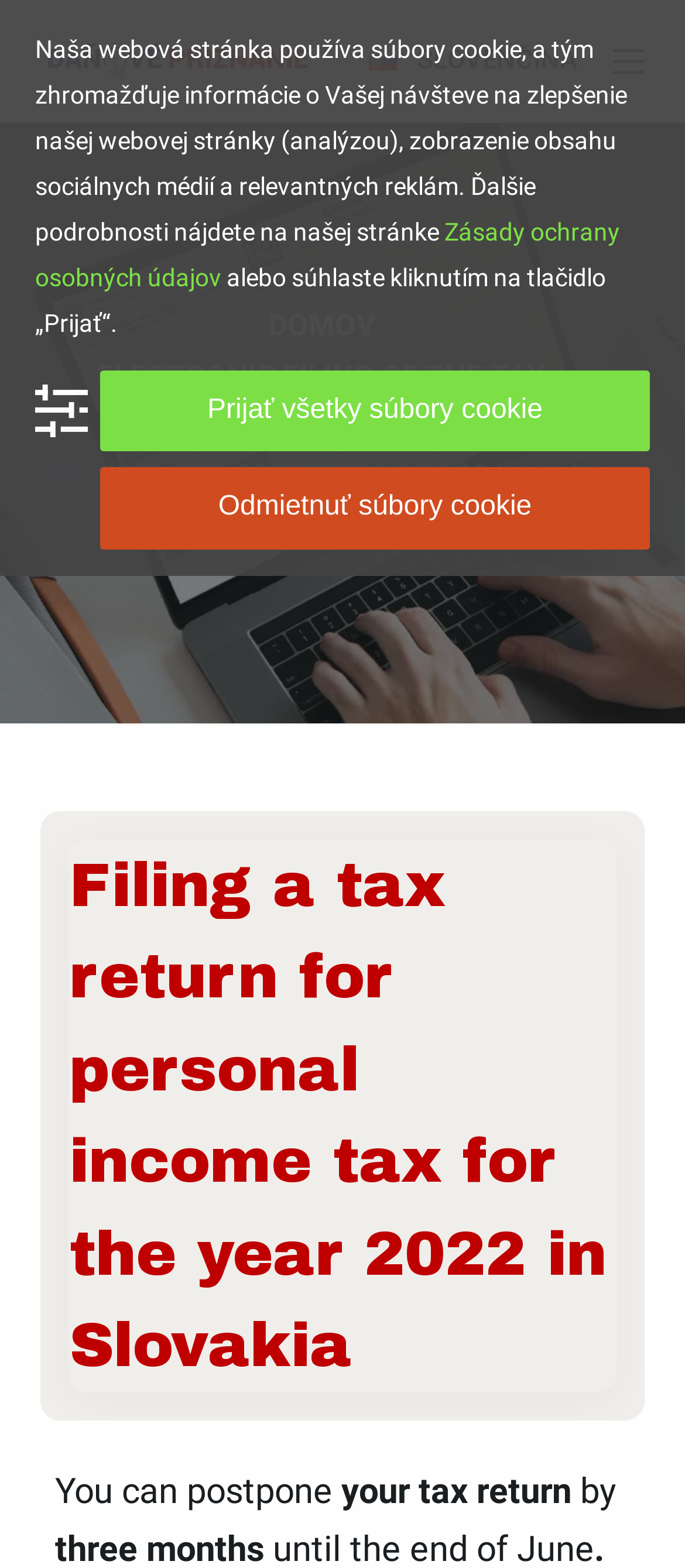Respond to the question with just a single word or phrase: 
What is the purpose of the webpage?

Filing tax return